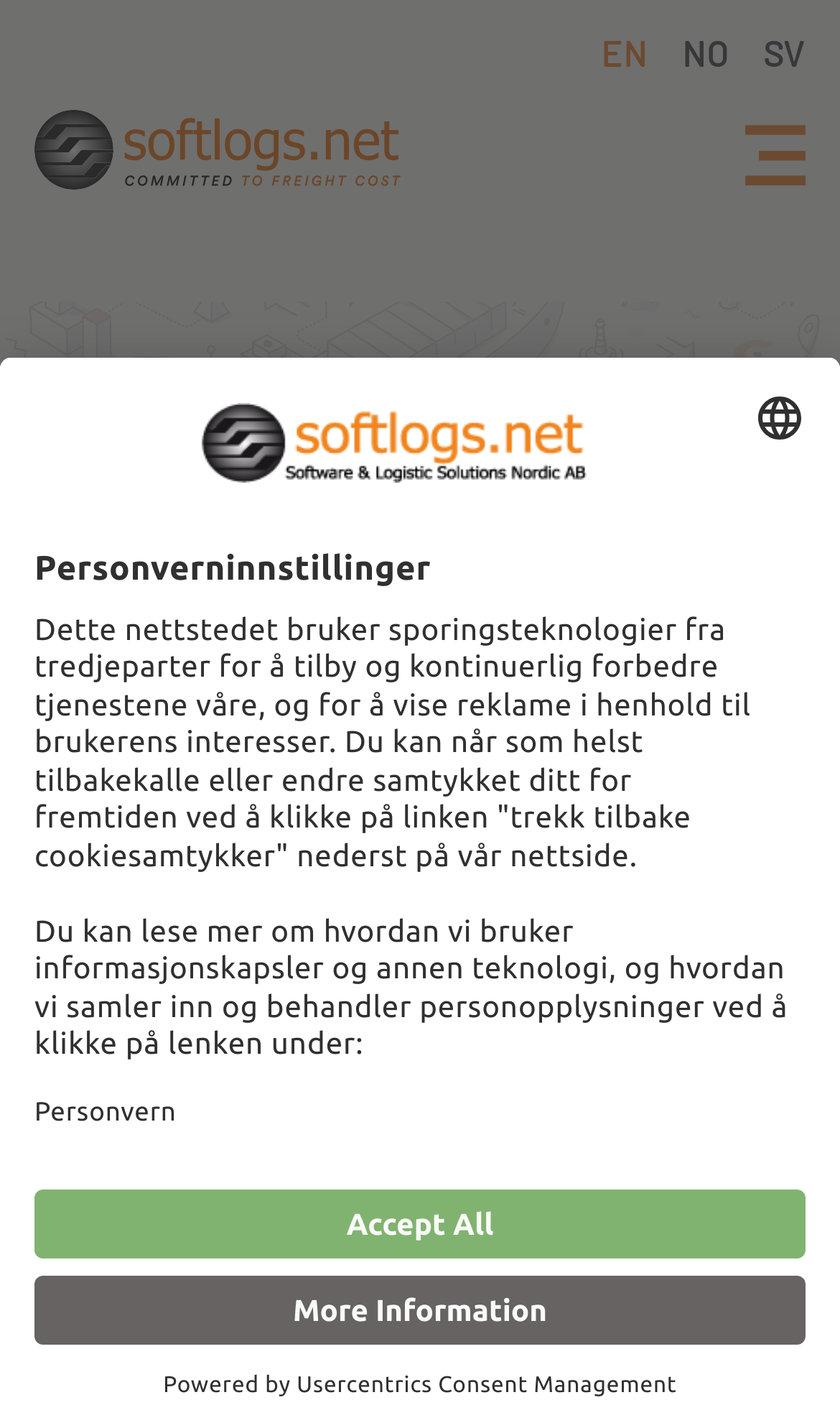Please identify the bounding box coordinates of the element on the webpage that should be clicked to follow this instruction: "Go to 3PL". The bounding box coordinates should be given as four float numbers between 0 and 1, formatted as [left, top, right, bottom].

[0.041, 0.411, 0.22, 0.49]